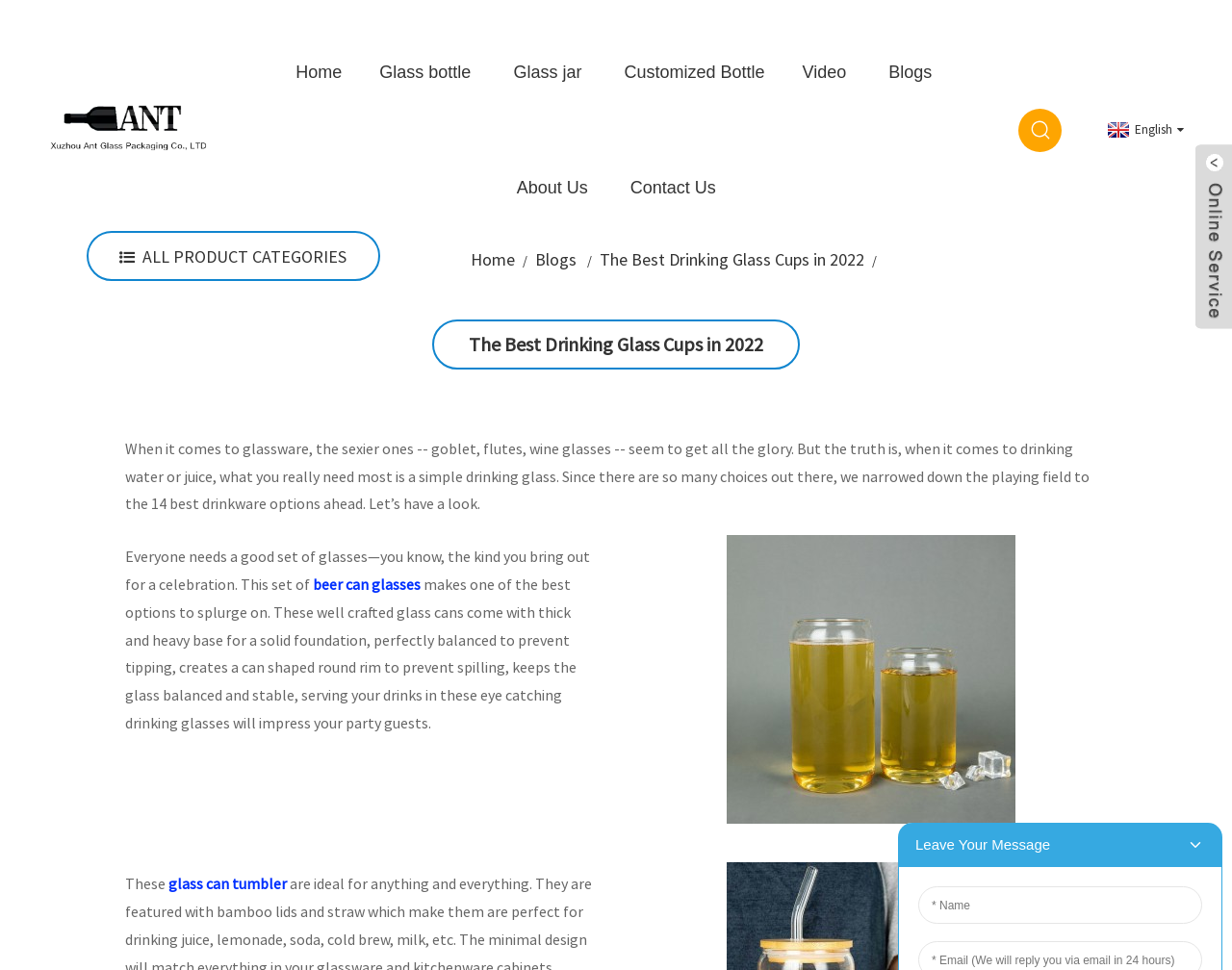Mark the bounding box of the element that matches the following description: "Glass jar".

[0.403, 0.03, 0.49, 0.119]